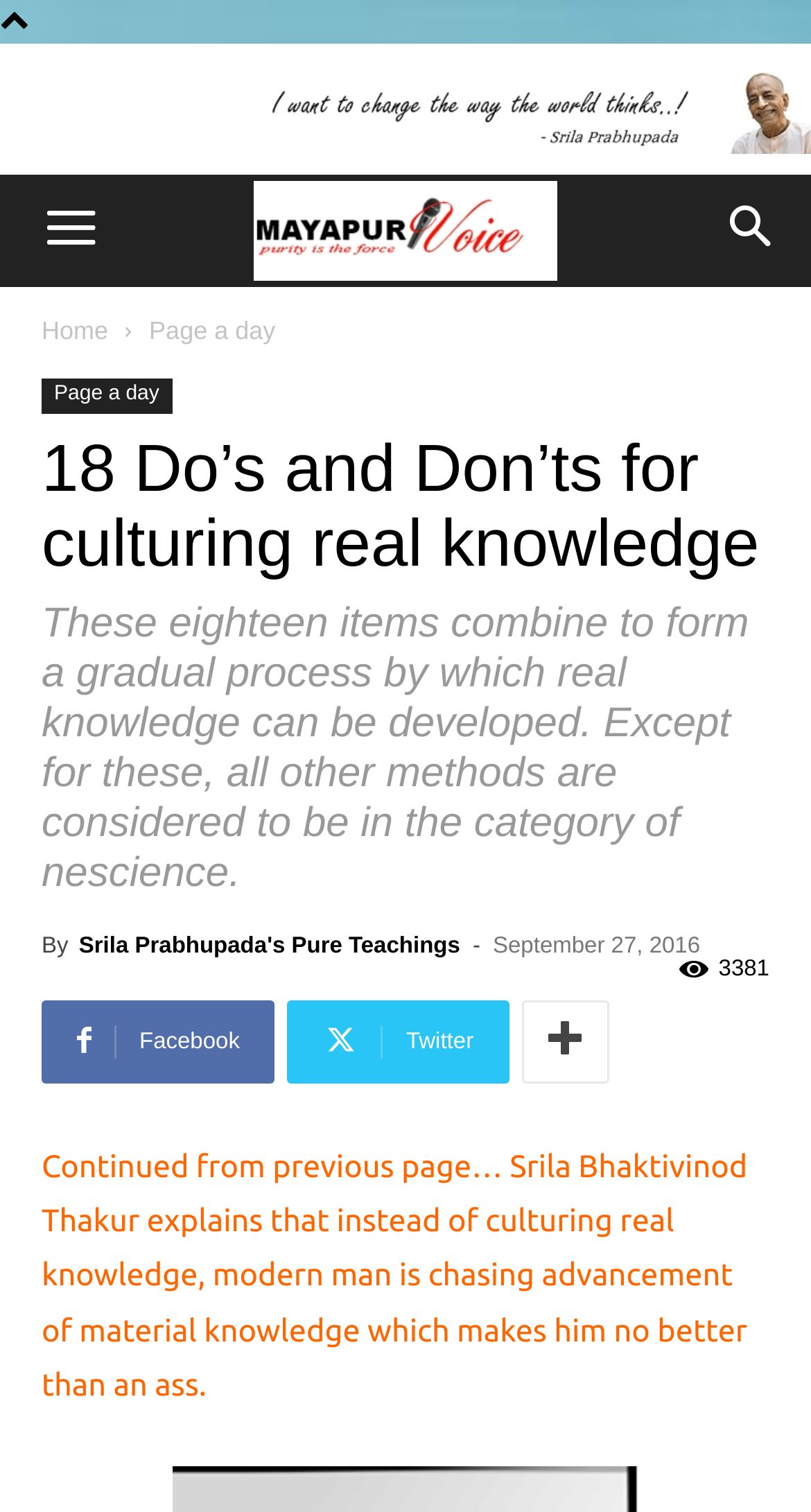Refer to the image and provide an in-depth answer to the question: 
What is the name of the website?

I determined the answer by looking at the image element with the text 'Mayapur Voice' which is likely to be the logo of the website.